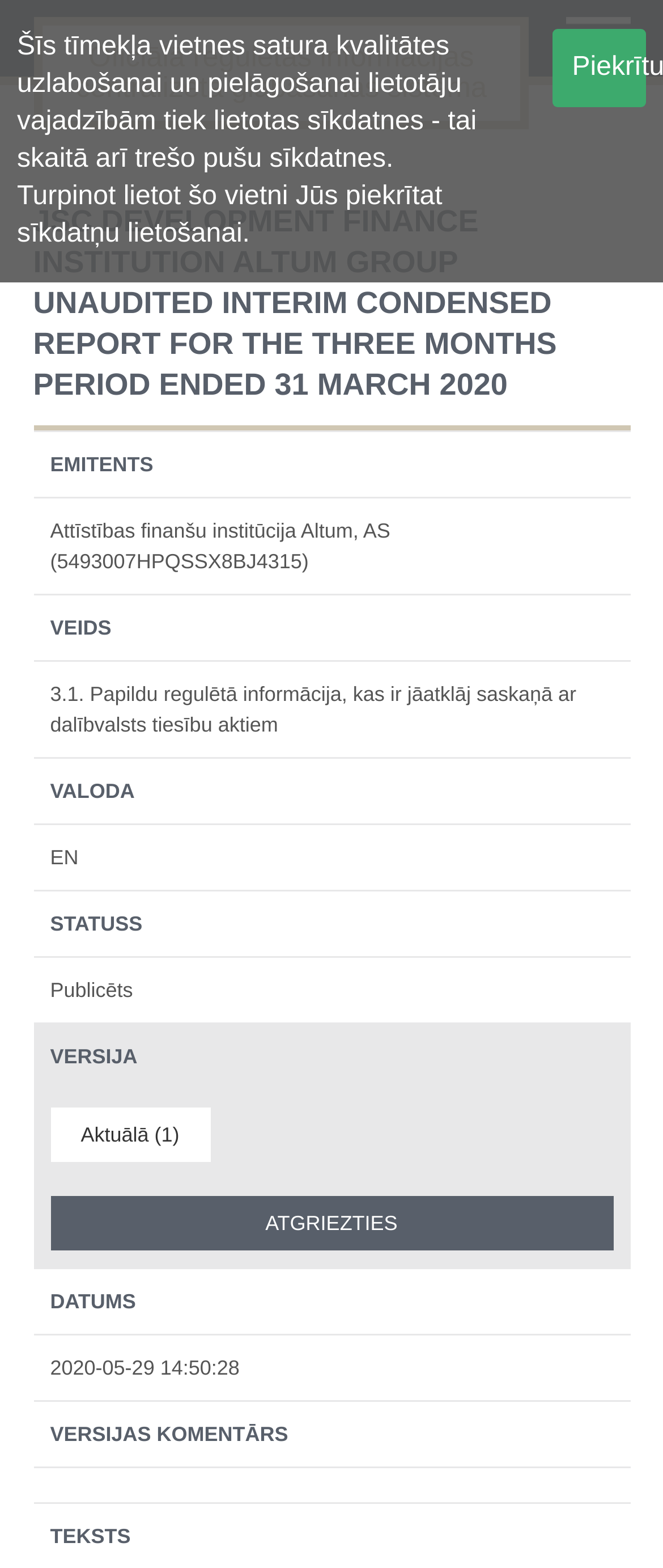Utilize the details in the image to thoroughly answer the following question: What is the language of the document?

I found a gridcell with the label 'VALODA' and the value 'EN', which indicates that the language of the document is English.